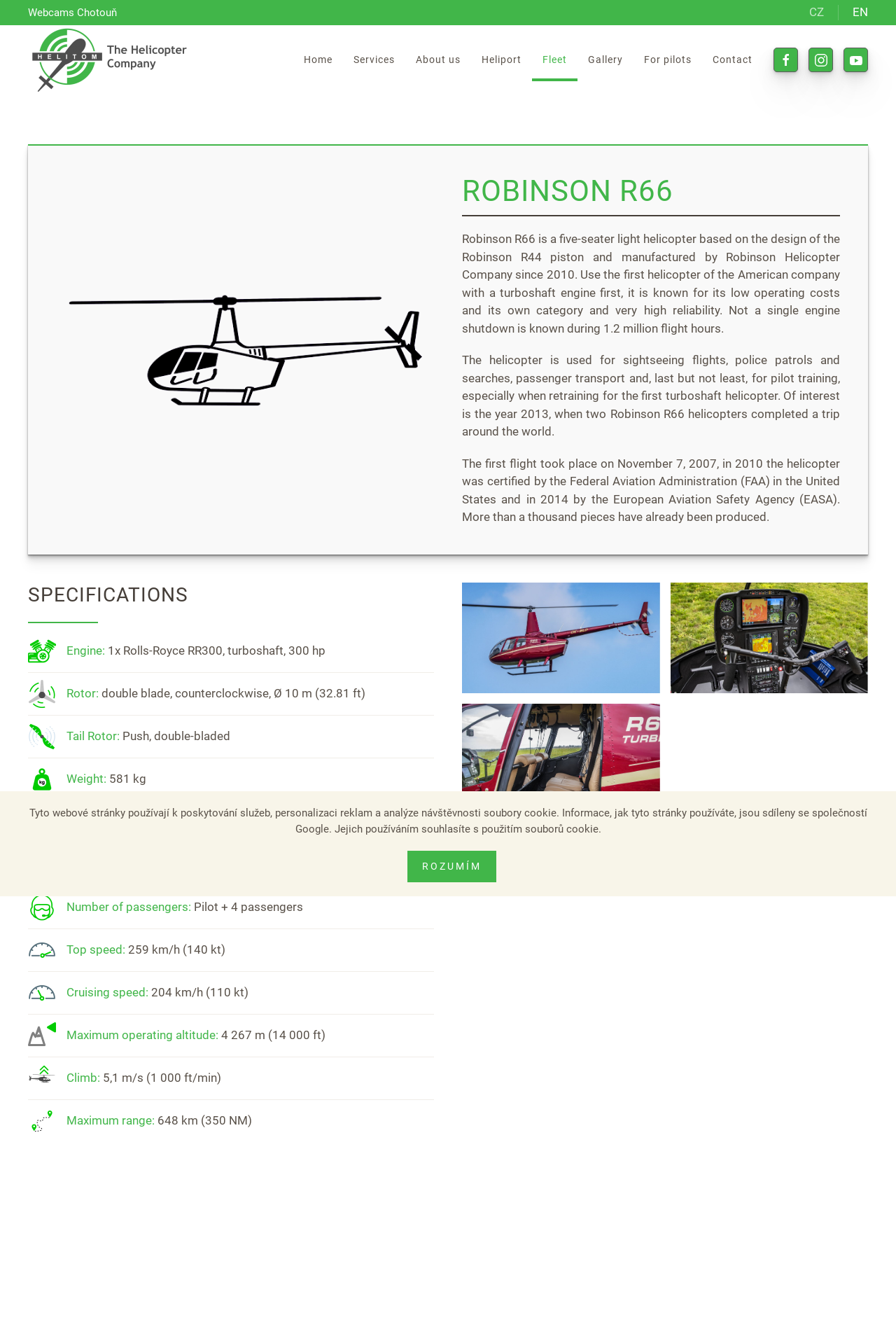Explain in detail what is displayed on the webpage.

This webpage is about HELITOM s.r.o., a helicopter company specializing in various services, including helicopter school and special aerial work. 

At the top left corner, there is a logo of Helitom, accompanied by a link to the company's homepage. Next to it, there are links to switch between Czech and English languages. 

Below the logo, there is a navigation menu with links to different sections of the website, including Home, Services, About us, Heliport, Fleet, Gallery, For pilots, and Contact. 

The main content of the webpage is divided into two sections. The first section is about the Robinson R66 helicopter, featuring a heading and three paragraphs of text that describe its features, uses, and history. 

The second section is about the specifications of the Robinson R66 helicopter, featuring a heading, a separator line, and several rows of text that list its engine, rotor, tail rotor, weight, maximum take-off weight, payload, number of passengers, top speed, cruising speed, maximum operating altitude, climb, and maximum range. 

At the bottom of the webpage, there are three links, possibly to social media or other related websites. Below them, there is a notice about the use of cookies on the website, followed by a button to acknowledge and agree to the terms.